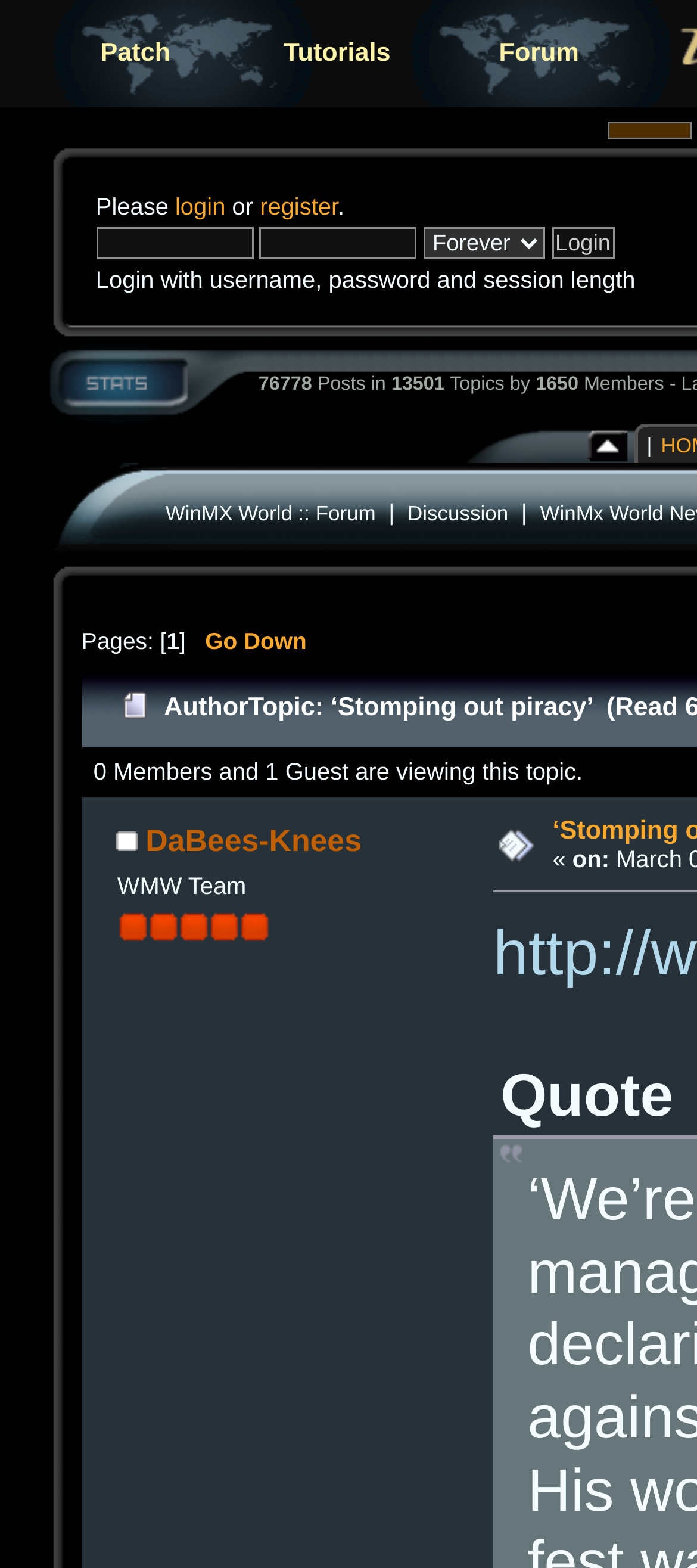Describe all significant elements and features of the webpage.

The webpage is focused on "Stomping out piracy" and has a navigation menu at the top with three links: "Patch", "Tutorials", and "Forum". Below the navigation menu, there is a section with a brown button and several layout table cells containing images and text. 

On the left side of this section, there are three images and a column of text, including a login and register link, two text boxes, a combo box, and a login button. Above the login button, there is a static text "Login with username, password and session length". 

To the right of the login section, there are several more images and layout table cells. One of these cells contains a link to "WinMX World :: Forum" and another link to "Discussion". 

Below this section, there is a row of images and a link to "Go Down". Next to the "Go Down" link, there is a static text "Pages: " followed by a closing bracket. 

Further down, there is a static text "0 Members and 1 Guest are viewing this topic." followed by a heading "Offline DaBees-Knees" with an image of a person and a link to the user's profile. Below the heading, there is a static text "WMW Team" with several images of stars. 

At the bottom of the page, there are several more static texts, including "«", "on:", and "Quote".